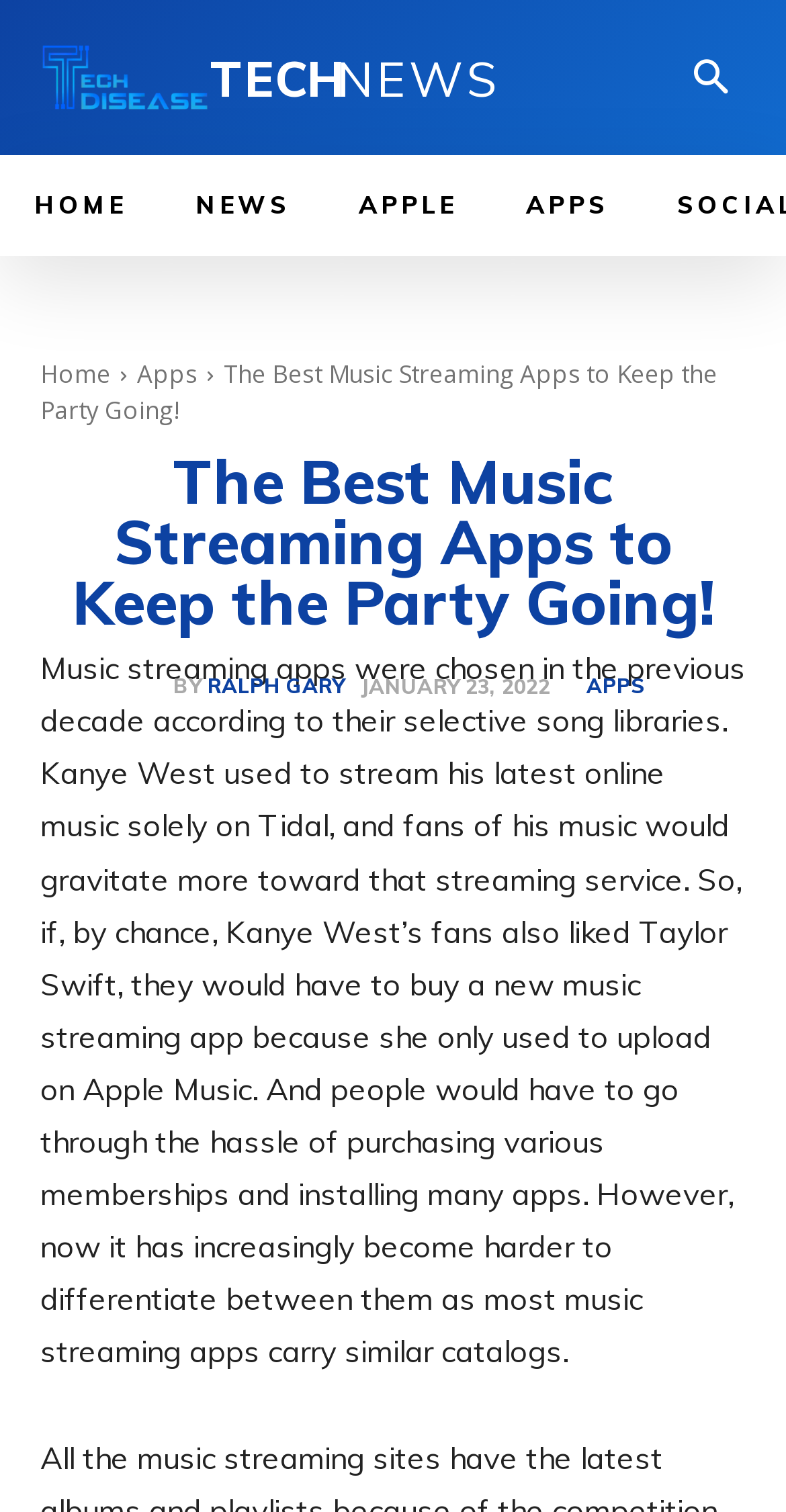What is the main heading displayed on the webpage? Please provide the text.

The Best Music Streaming Apps to Keep the Party Going!